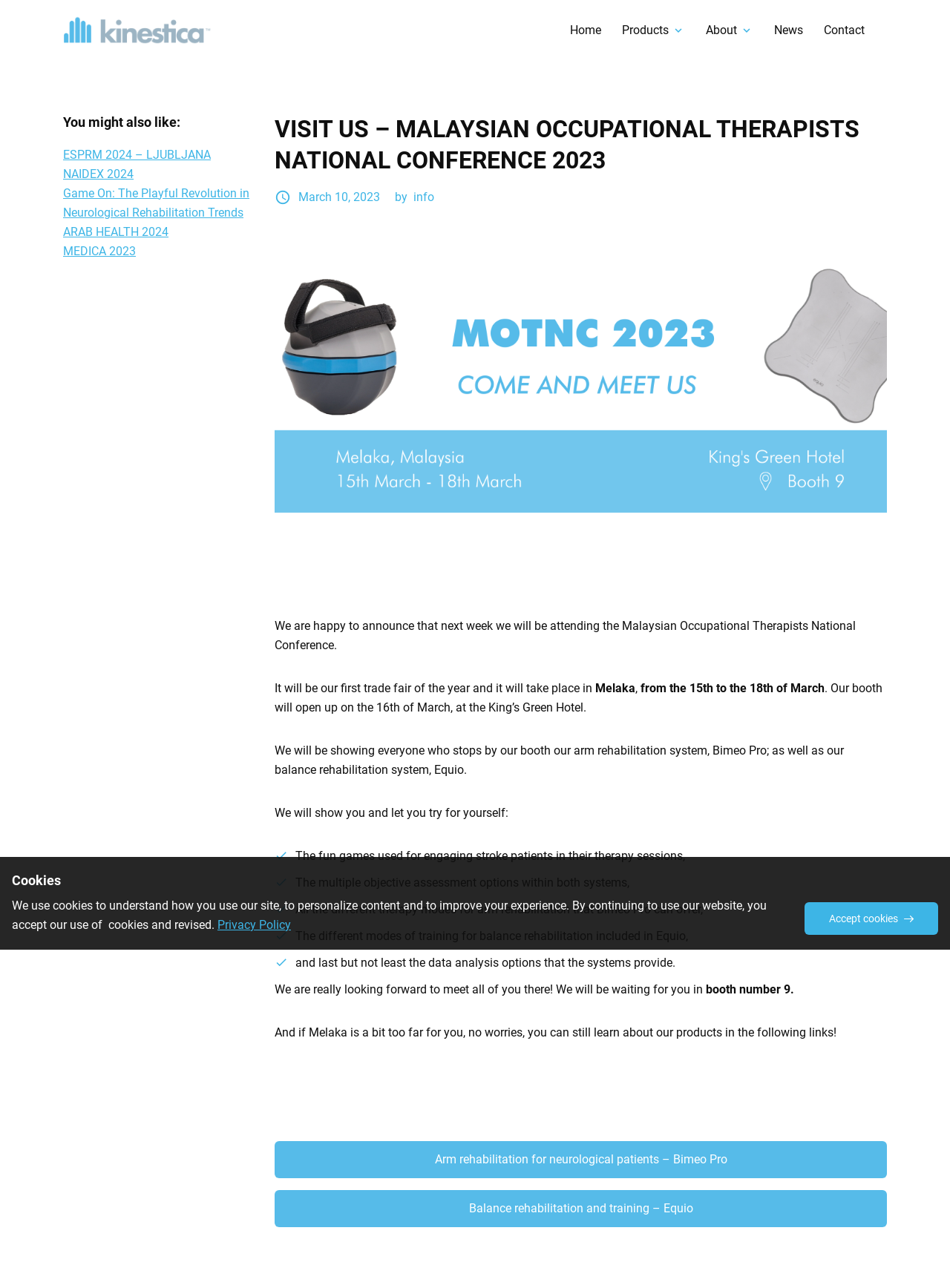Determine the bounding box coordinates of the clickable area required to perform the following instruction: "Click on the Kinestica logo". The coordinates should be represented as four float numbers between 0 and 1: [left, top, right, bottom].

[0.066, 0.012, 0.222, 0.035]